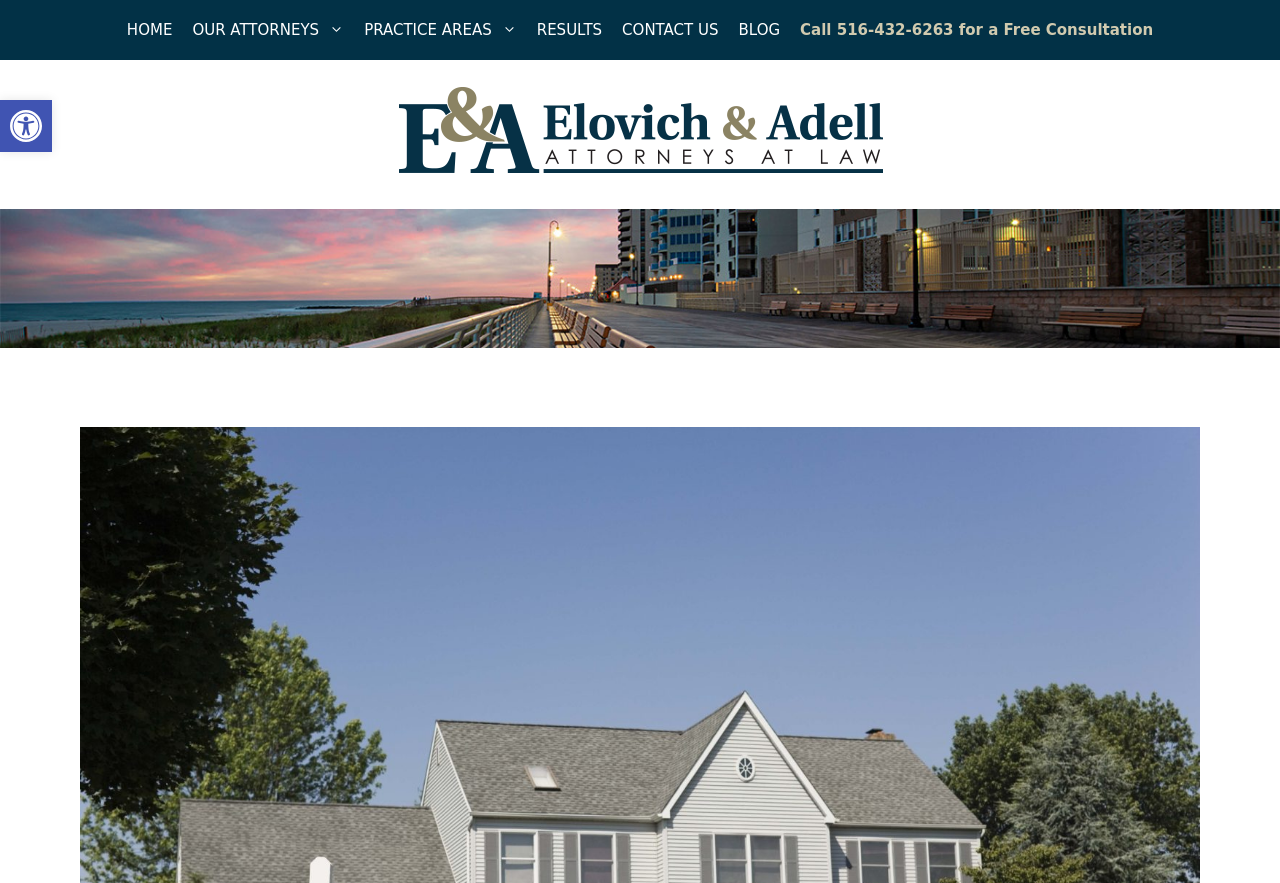Is there an image on the webpage?
Please give a well-detailed answer to the question.

I found multiple images on the webpage, including the image of the law firm 'Elovich & Adell' and the image with the text 'Attorneys in Nassau & Suffolk County'.